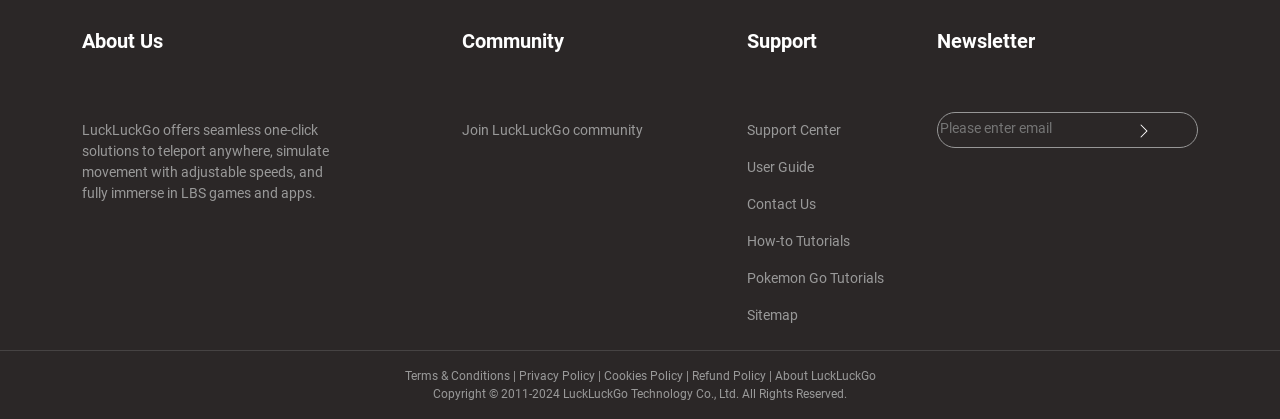Identify the bounding box coordinates of the region that needs to be clicked to carry out this instruction: "Click About LuckLuckGo". Provide these coordinates as four float numbers ranging from 0 to 1, i.e., [left, top, right, bottom].

[0.605, 0.88, 0.684, 0.914]